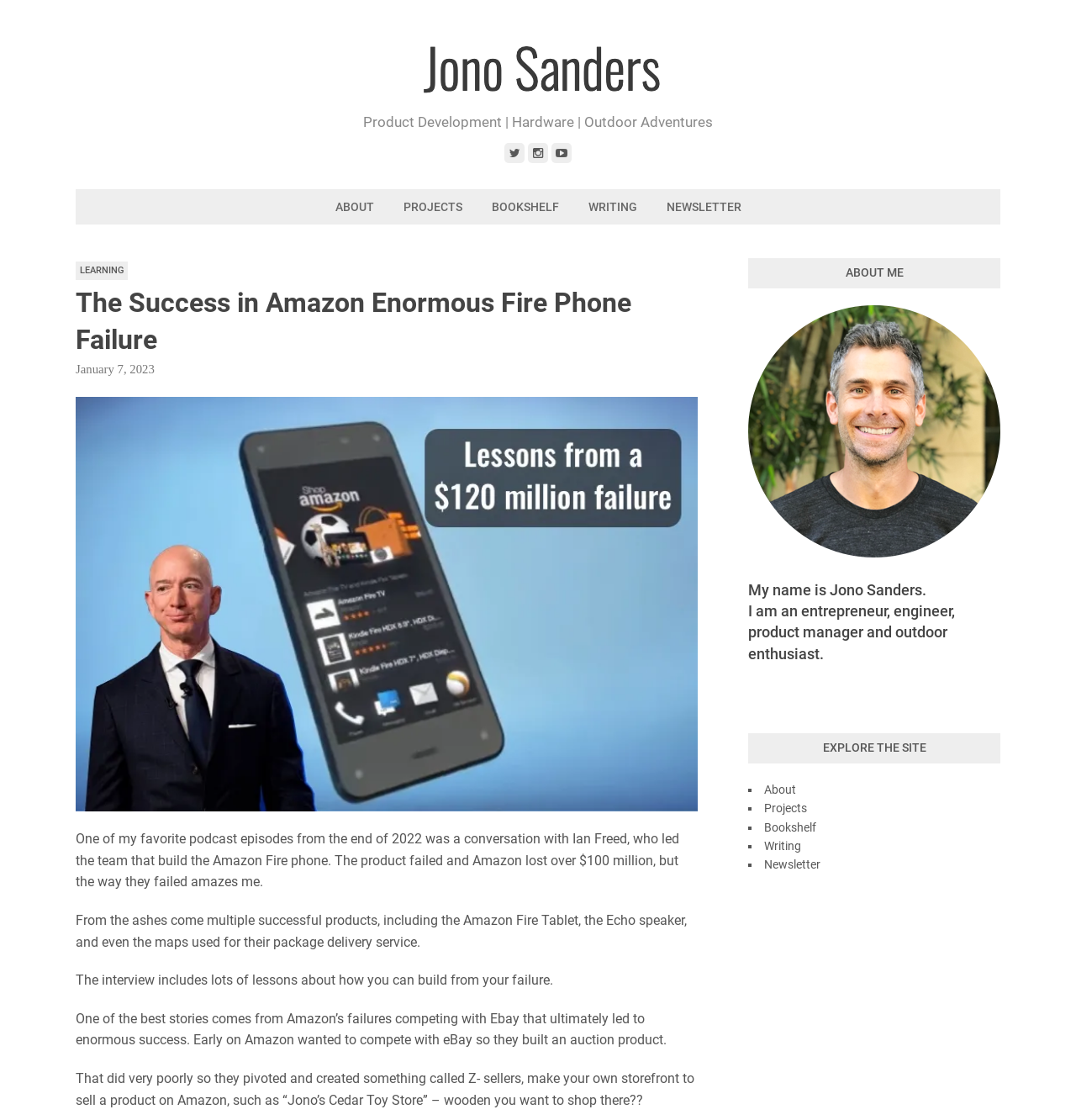Identify the bounding box for the described UI element. Provide the coordinates in (top-left x, top-left y, bottom-right x, bottom-right y) format with values ranging from 0 to 1: title="Jono Sanders"

[0.379, 0.082, 0.621, 0.096]